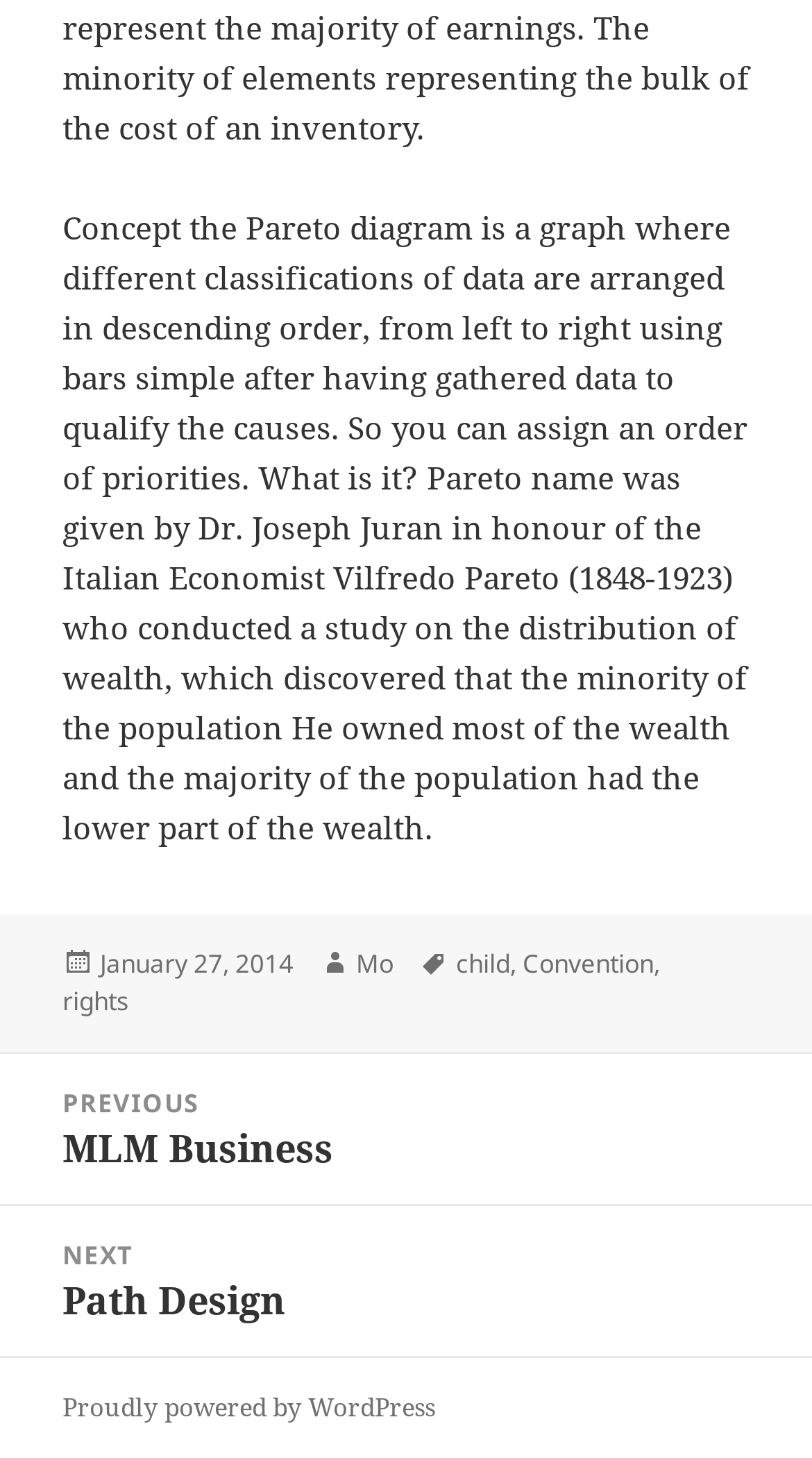Using the description: "Convention", identify the bounding box of the corresponding UI element in the screenshot.

[0.644, 0.648, 0.805, 0.674]